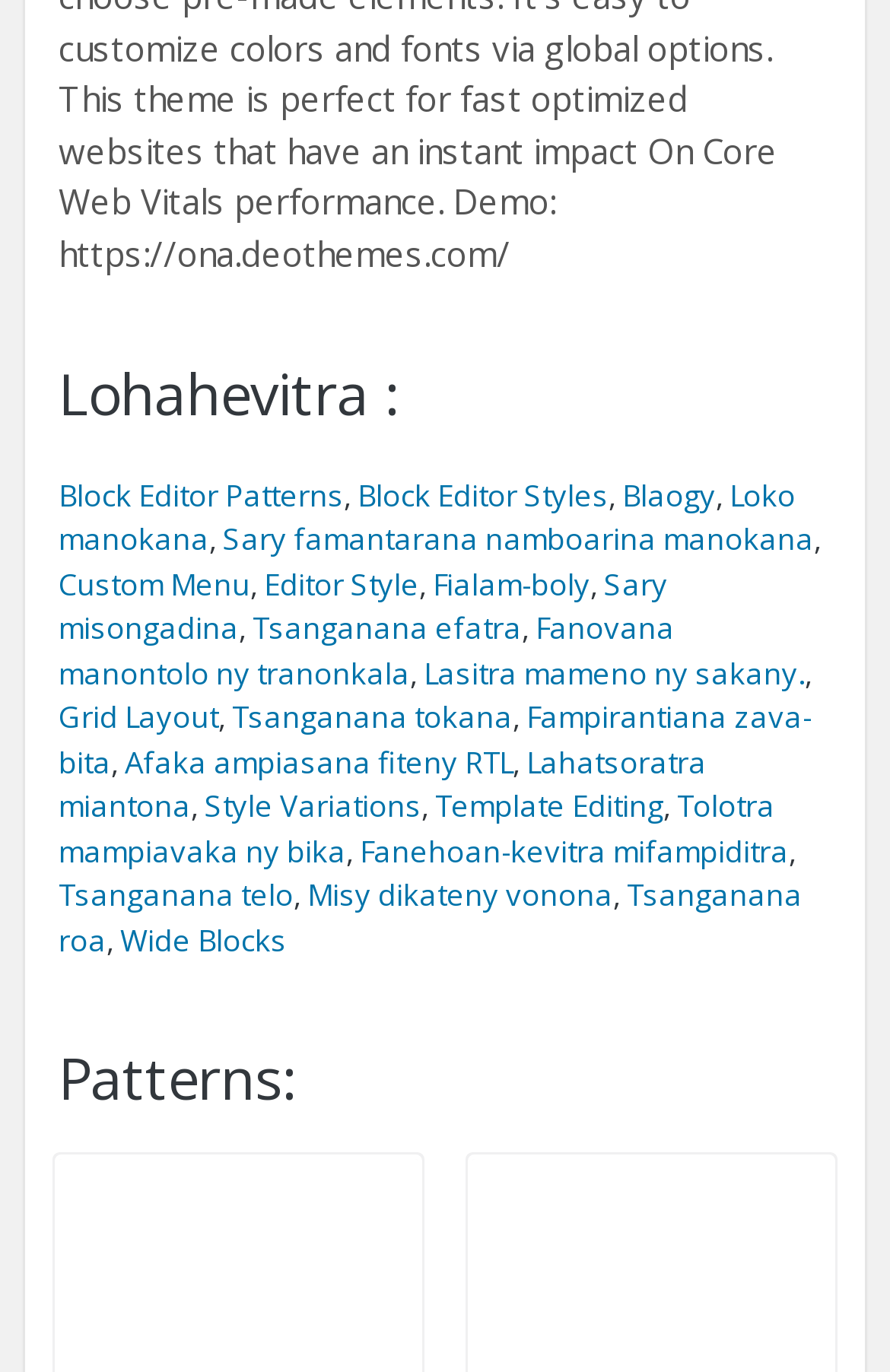Specify the bounding box coordinates (top-left x, top-left y, bottom-right x, bottom-right y) of the UI element in the screenshot that matches this description: Fampirantiana zava-bita

[0.066, 0.508, 0.912, 0.57]